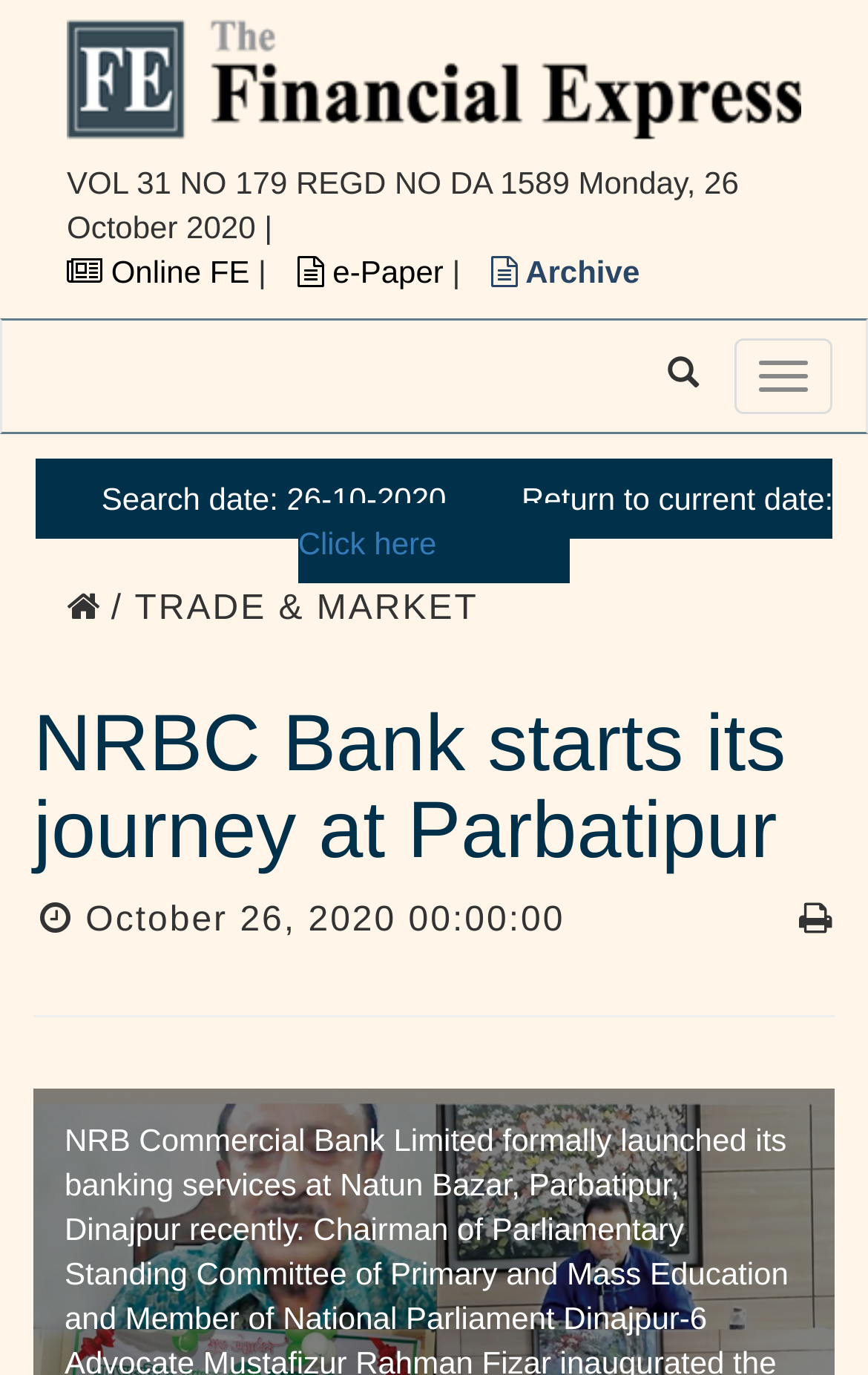What is the category of the news article?
From the details in the image, provide a complete and detailed answer to the question.

I found the category by looking at the link below the search date section, which says '/ TRADE & MARKET', so the category of the news article is TRADE & MARKET.